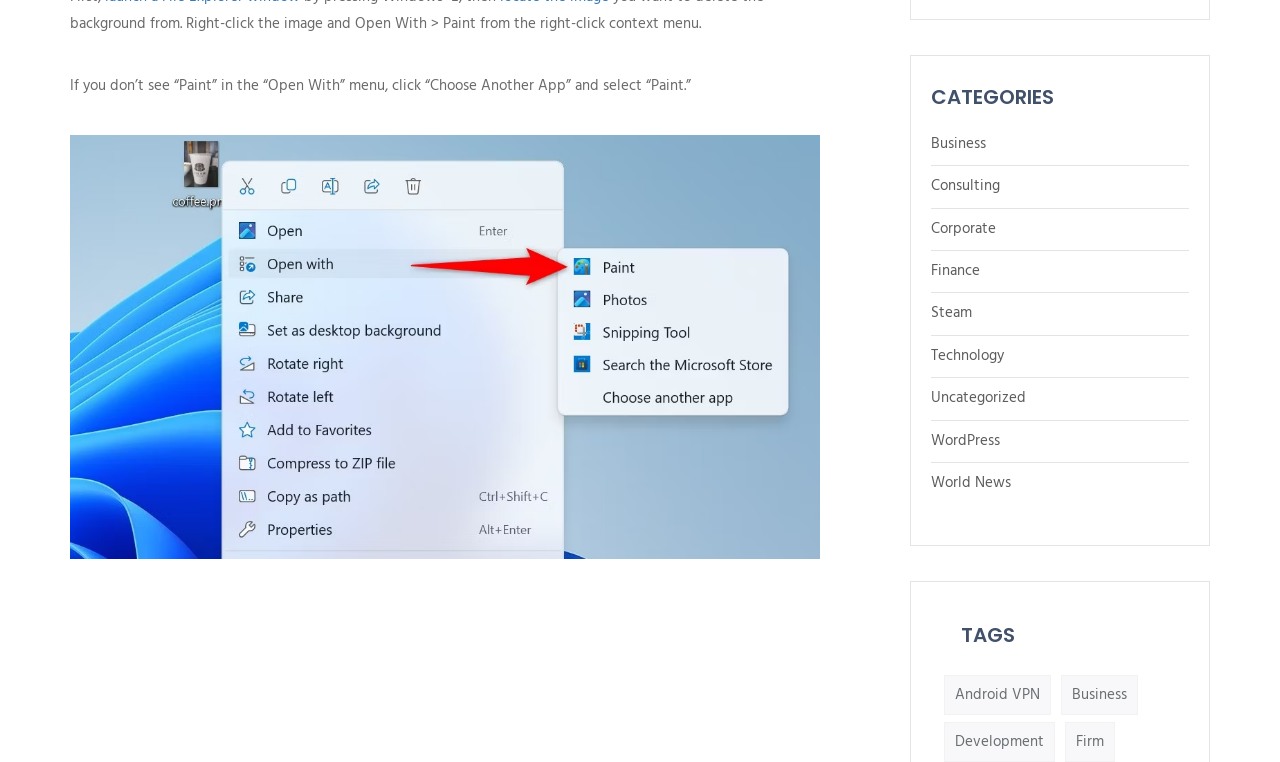Ascertain the bounding box coordinates for the UI element detailed here: "Android VPN". The coordinates should be provided as [left, top, right, bottom] with each value being a float between 0 and 1.

[0.738, 0.885, 0.821, 0.938]